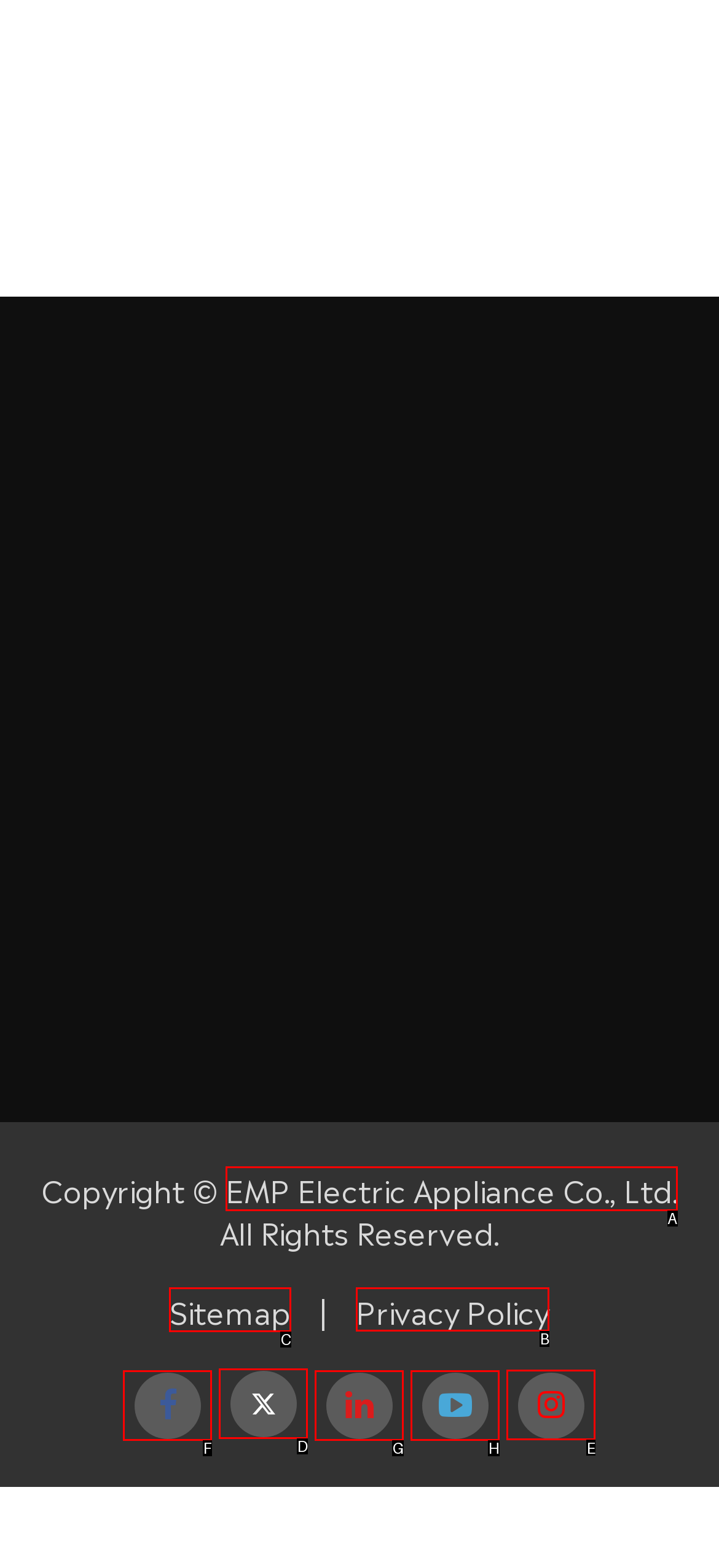Choose the letter of the option that needs to be clicked to perform the task: Call the phone number. Answer with the letter.

None